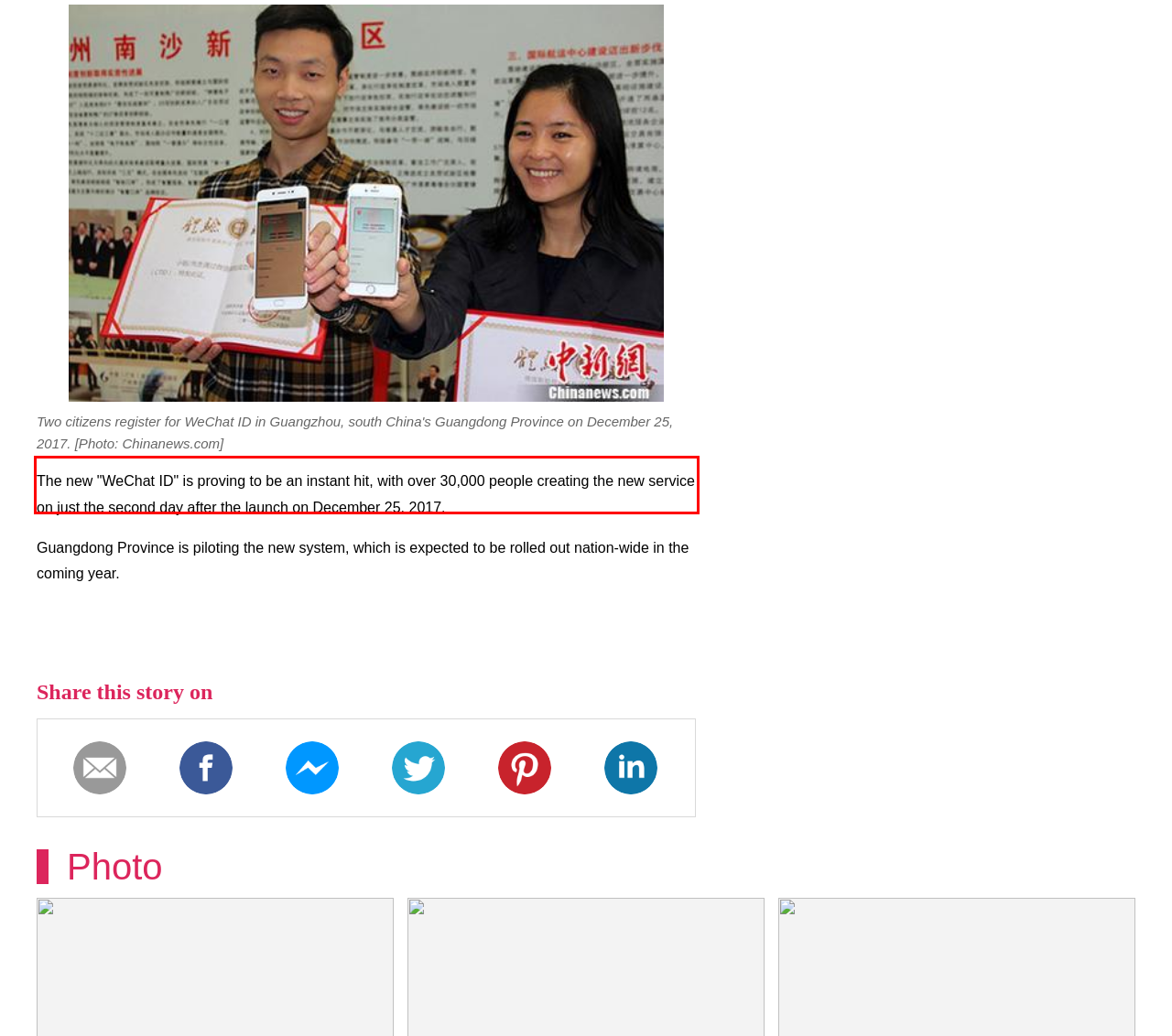You have a screenshot of a webpage with a red bounding box. Identify and extract the text content located inside the red bounding box.

The new "WeChat ID" is proving to be an instant hit, with over 30,000 people creating the new service on just the second day after the launch on December 25, 2017.